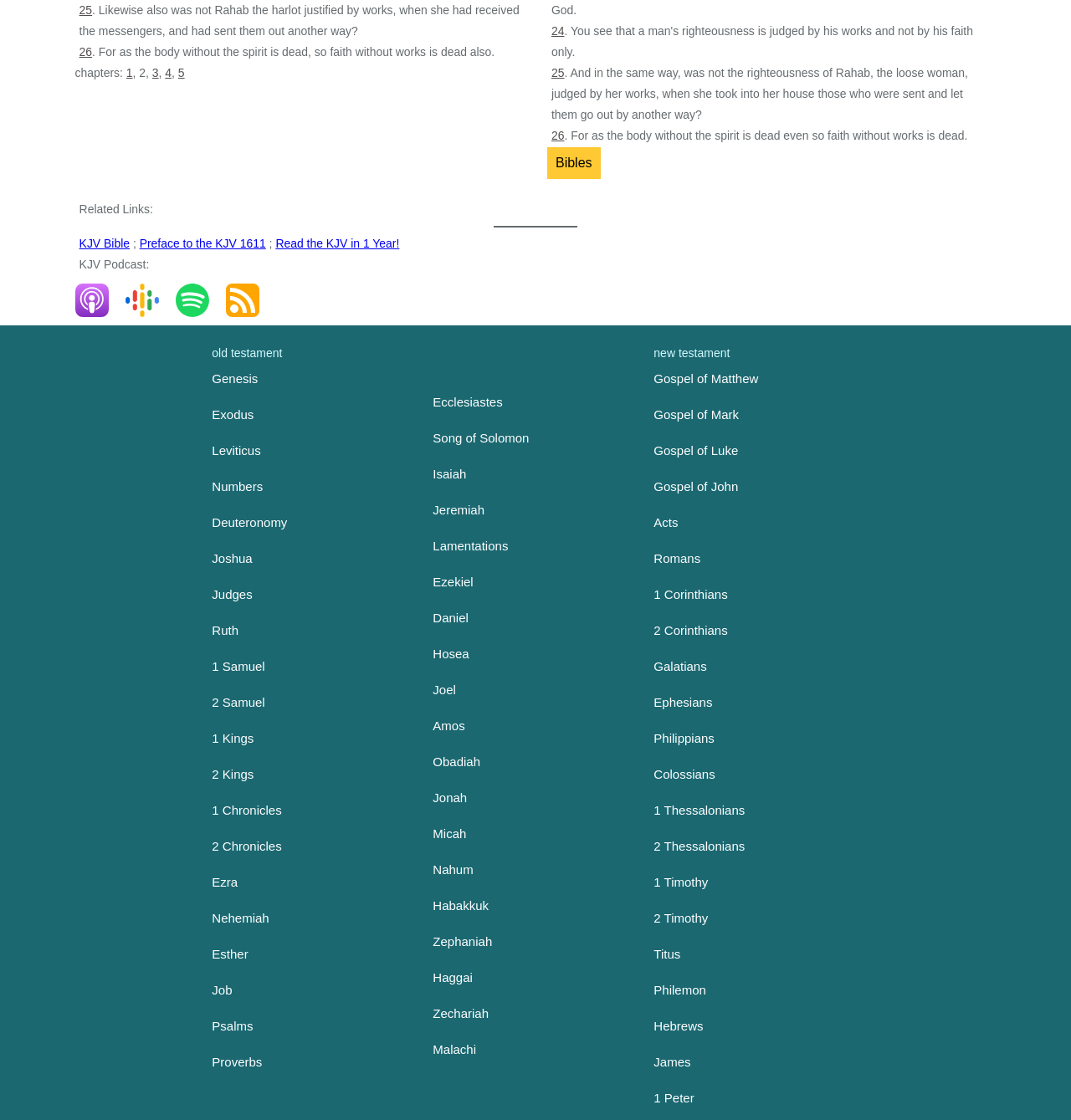Please determine the bounding box coordinates of the element's region to click for the following instruction: "Go to the 'Psalms' page".

[0.198, 0.9, 0.236, 0.932]